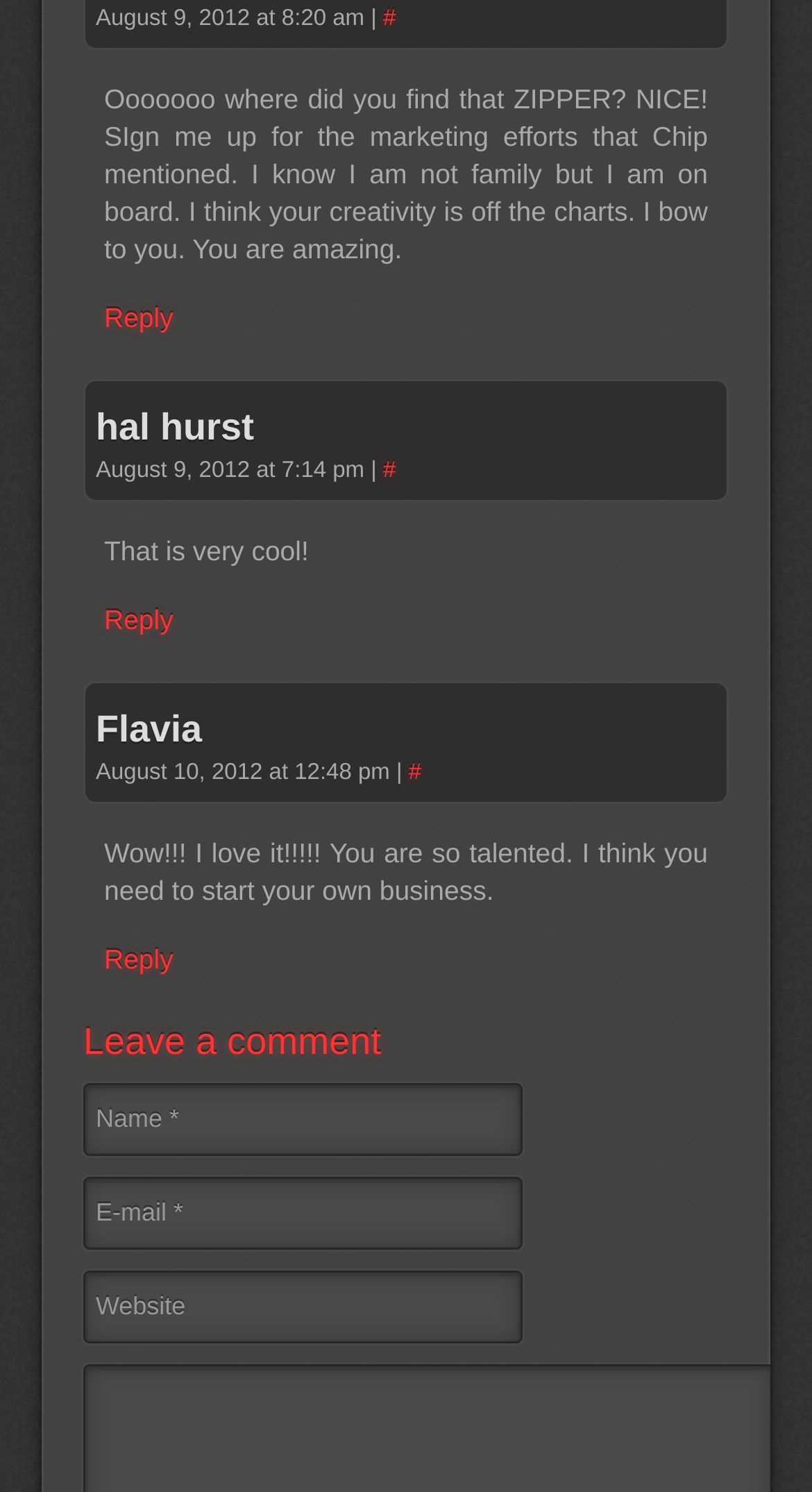Refer to the image and offer a detailed explanation in response to the question: What is the purpose of the '#' links?

I noticed that there are '#' links next to each comment, but I couldn't determine their purpose based on the given webpage.